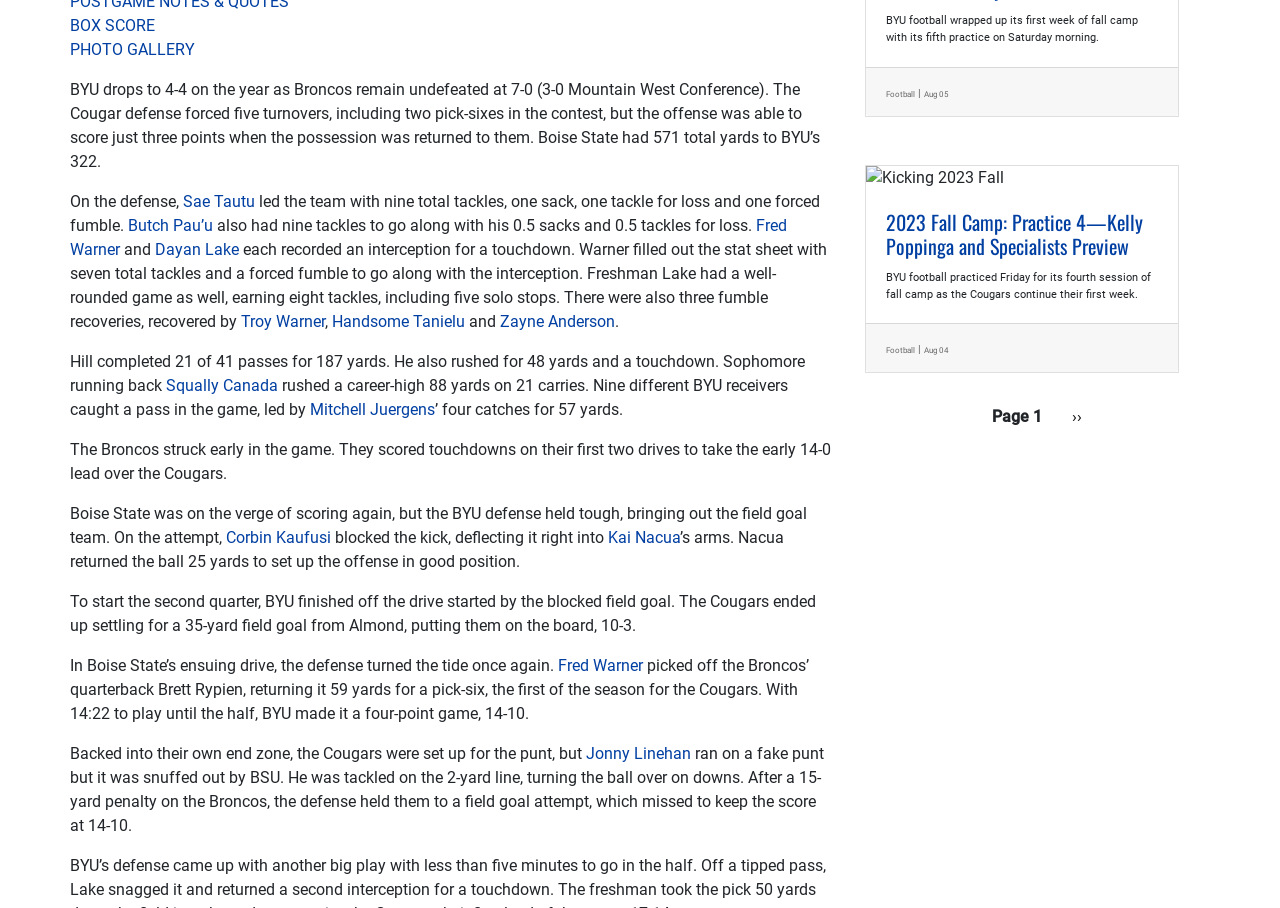Given the element description, predict the bounding box coordinates in the format (top-left x, top-left y, bottom-right x, bottom-right y). Make sure all values are between 0 and 1. Here is the element description: PHOTO GALLERY

[0.055, 0.044, 0.152, 0.065]